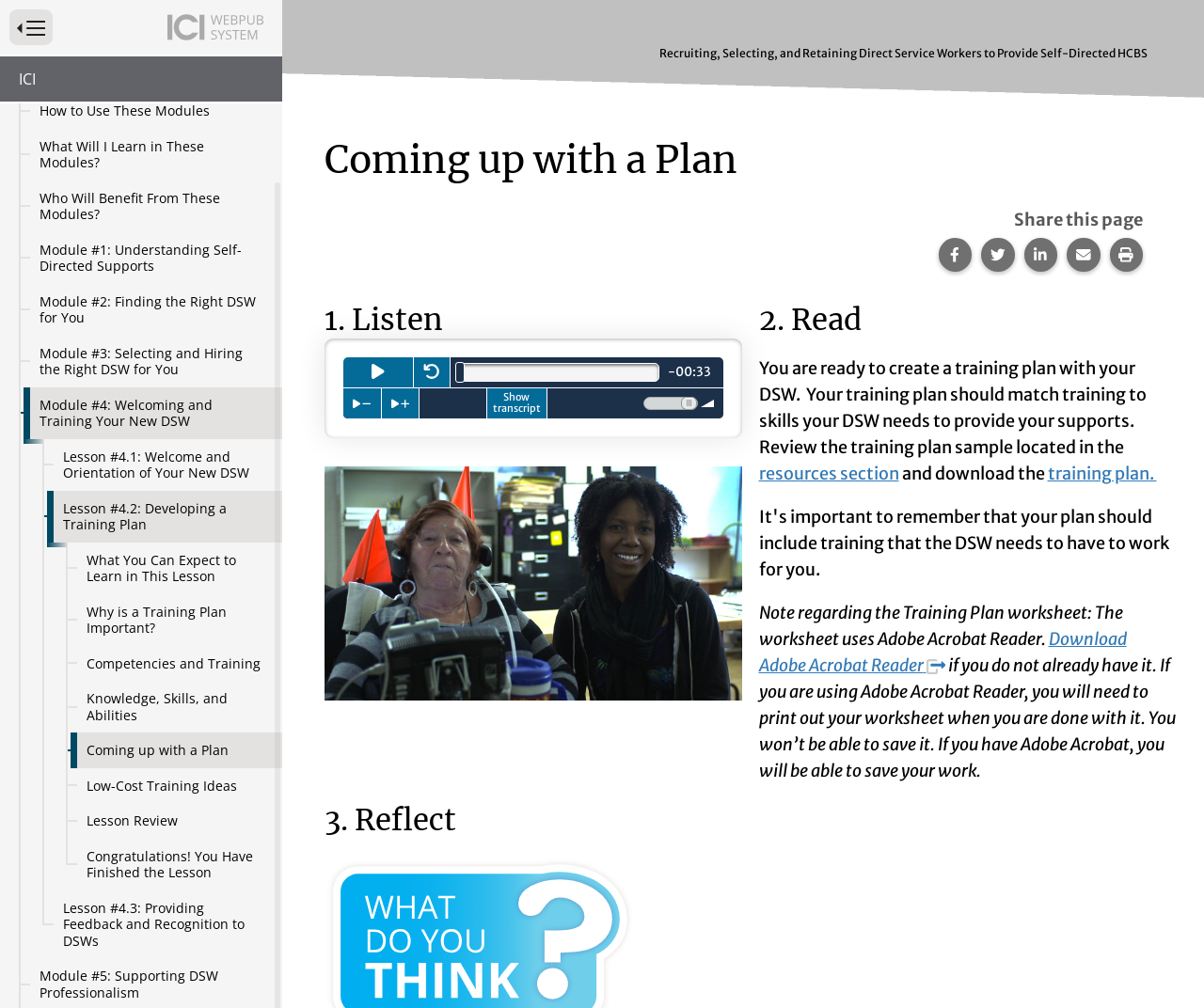Using the provided element description: "resources section", identify the bounding box coordinates. The coordinates should be four floats between 0 and 1 in the order [left, top, right, bottom].

[0.63, 0.459, 0.746, 0.48]